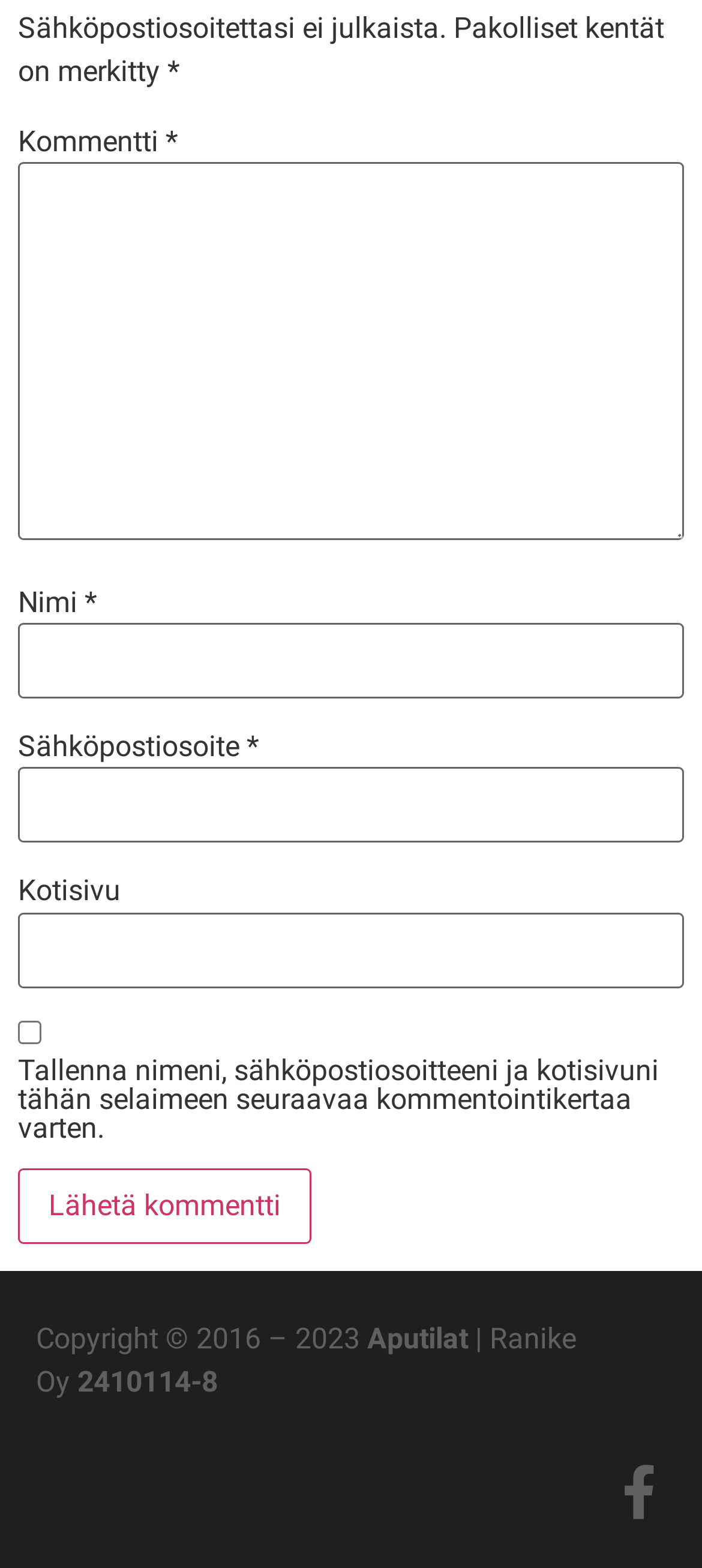Determine the bounding box coordinates of the clickable region to execute the instruction: "Input your email address". The coordinates should be four float numbers between 0 and 1, denoted as [left, top, right, bottom].

[0.026, 0.489, 0.974, 0.537]